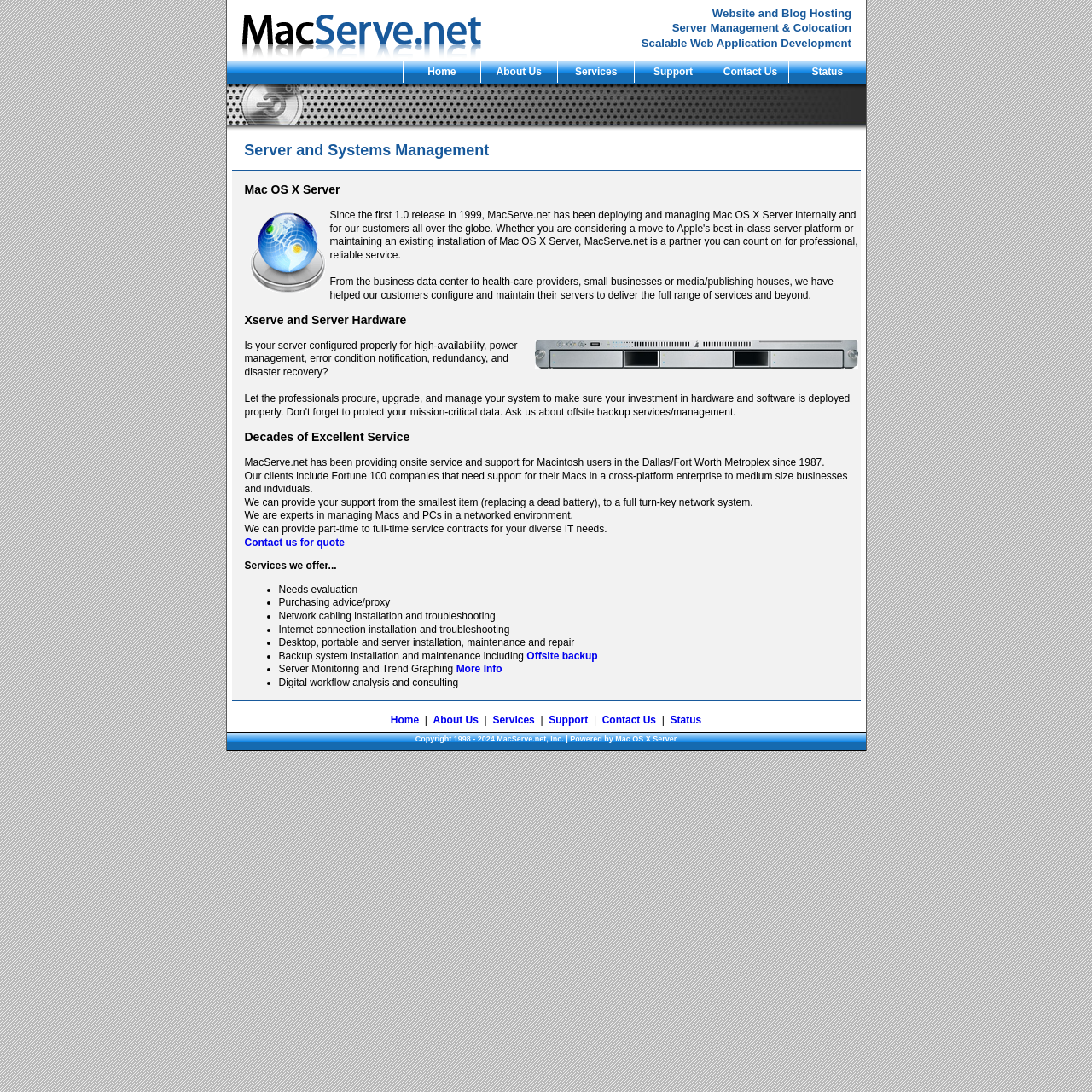Bounding box coordinates are specified in the format (top-left x, top-left y, bottom-right x, bottom-right y). All values are floating point numbers bounded between 0 and 1. Please provide the bounding box coordinate of the region this sentence describes: Website and Blog Hosting

[0.652, 0.006, 0.78, 0.018]